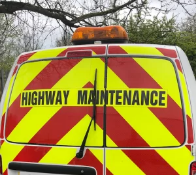What is the purpose of the orange flashing light?
Carefully analyze the image and provide a thorough answer to the question.

The orange flashing light at the top of the vehicle indicates that the vehicle is either in operation or responding to a maintenance situation, alerting others to the presence of the vehicle and the ongoing maintenance work.